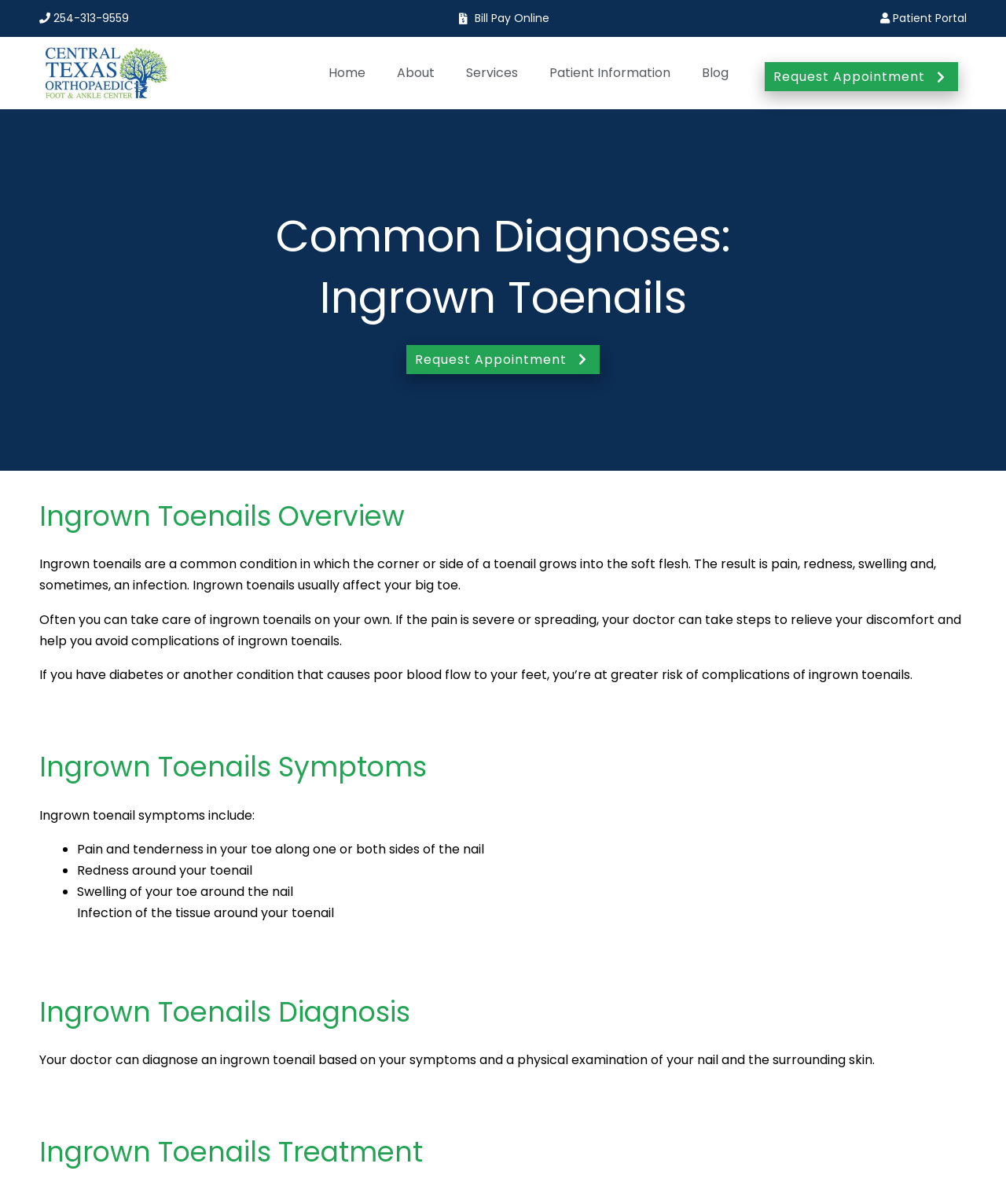Articulate a complete and detailed caption of the webpage elements.

The webpage is about the Central Texas Orthopaedic Foot and Ankle Center in Waco, TX, which provides treatment for ingrown toenails and other common foot conditions. 

At the top left of the page, there is a phone number "254-313-9559" and a link to "Bill Pay Online". To the right of these elements, there is a link to the "Patient Portal". 

Below these links, there is a logo of the Central Texas Orthopaedic Foot and Ankle Center, which is also a link to the center's homepage. Next to the logo, there are navigation links to "Home", "About", "Services", "Patient Information", and "Blog". 

On the right side of the page, there is a prominent "Request Appointment" button. 

The main content of the page is about ingrown toenails. There is a heading "Common Diagnoses: Ingrown Toenails" followed by an overview of ingrown toenails, which describes the condition, its symptoms, and treatment. 

The overview is divided into sections, including "Ingrown Toenails Overview", "Ingrown Toenails Symptoms", "Ingrown Toenails Diagnosis", and "Ingrown Toenails Treatment". Each section provides detailed information about the topic. 

There are two "Request Appointment" buttons, one at the top right and another in the middle of the page, which suggests that the center encourages visitors to schedule an appointment for treatment.